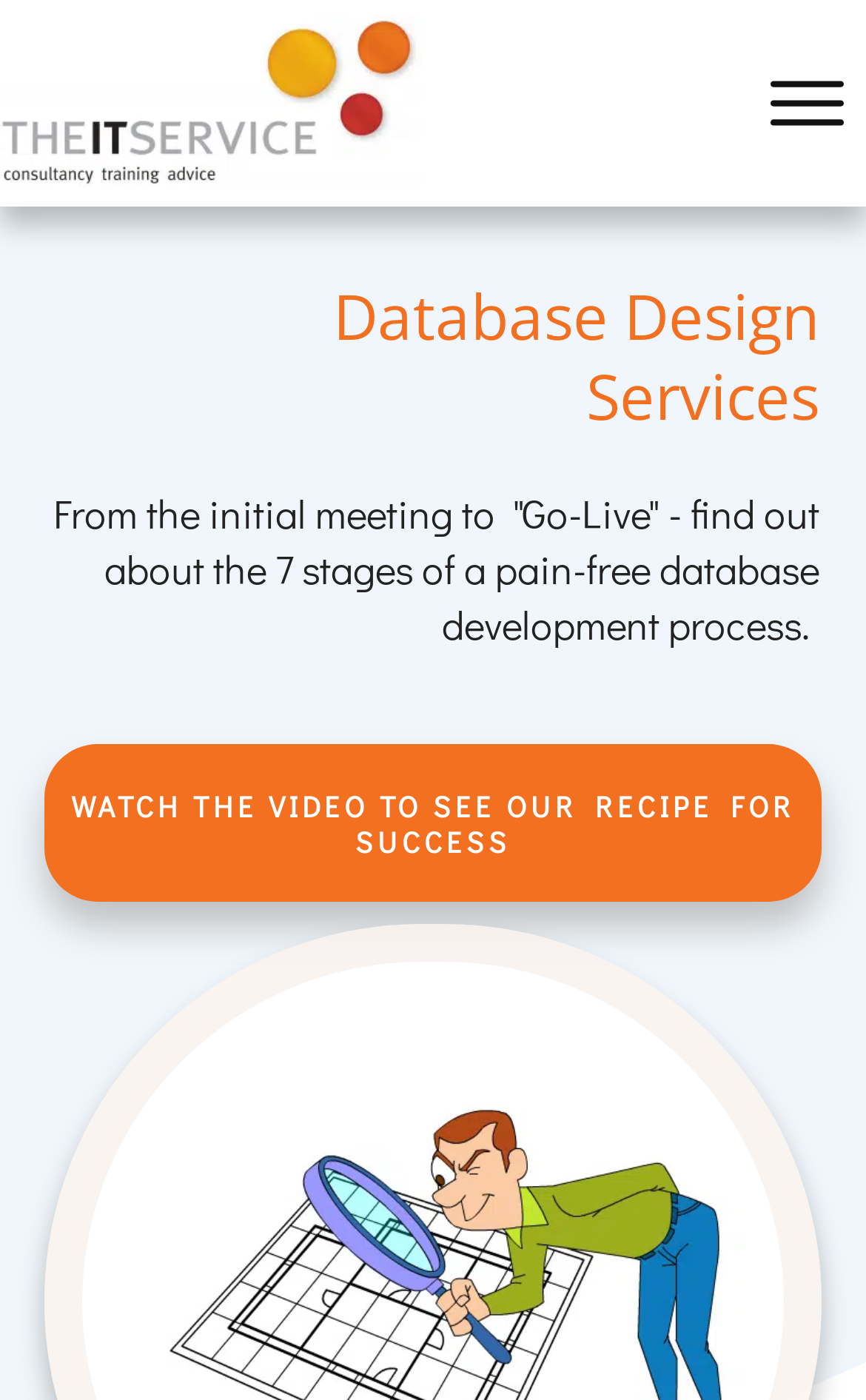Using the description "aria-label="More actions"", predict the bounding box of the relevant HTML element.

None